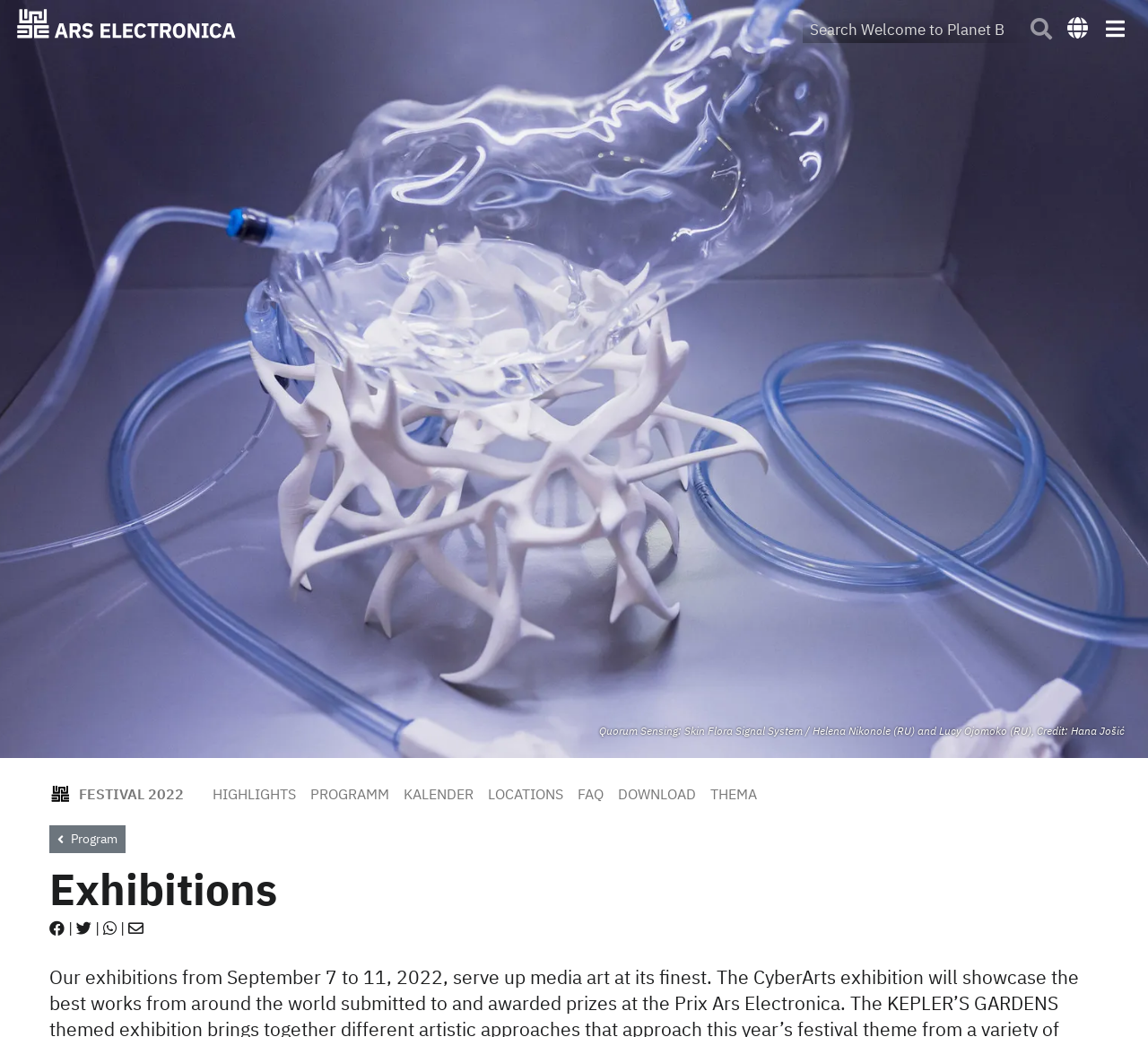Could you highlight the region that needs to be clicked to execute the instruction: "View Quorum Sensing exhibition"?

[0.522, 0.698, 0.98, 0.711]